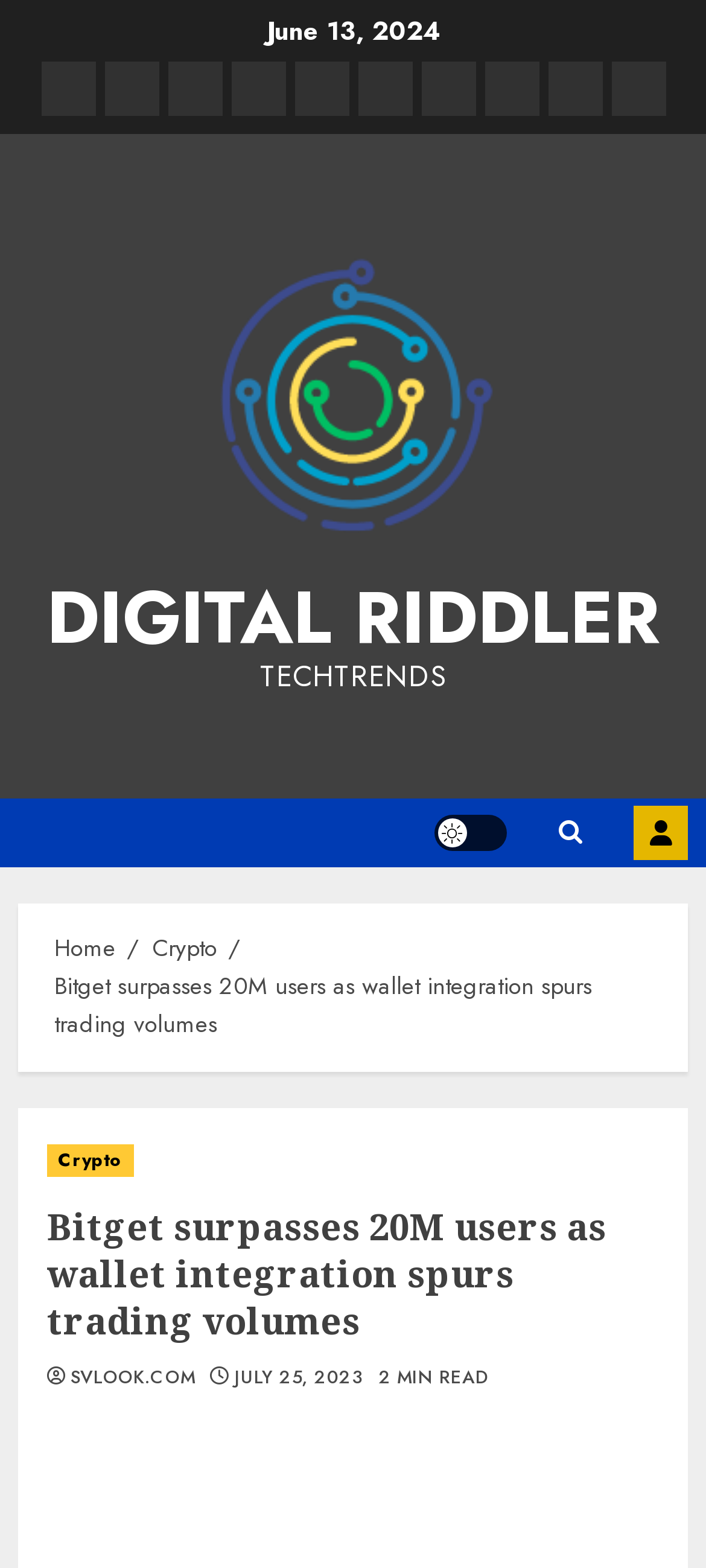Convey a detailed summary of the webpage, mentioning all key elements.

The webpage appears to be a news article from Digital Riddler, with the title "Bitget surpasses 20M users as wallet integration spurs trading volumes". At the top of the page, there is a horizontal navigation bar with 8 links, including "Home", "Technology", "Crypto", "Finance", "Business", "Autos", "Health", and "Science", followed by a "Blog" and "Contact" link. 

Below the navigation bar, there is a logo of Digital Riddler, which is an image, accompanied by a link to the website. The logo is situated near the top-left corner of the page. 

To the right of the logo, there is a large heading that reads "TECHTRENDS". Below this heading, there is a button to toggle between light and dark modes, represented by an icon. 

On the top-right corner of the page, there is a login button and a search icon. 

The main content of the page is a news article, which has a breadcrumb navigation at the top, indicating the categories "Home" and "Crypto". The article's title is a large heading, and below it, there is a link to the category "Crypto". The article's content is not explicitly described in the accessibility tree, but it appears to be a lengthy text with a "2 MIN READ" label at the bottom, indicating the estimated time required to read the article. 

There are no images within the article's content, but there is a link to an external website "SVLOOK.COM" and a date label "JULY 25, 2023" at the bottom of the article.